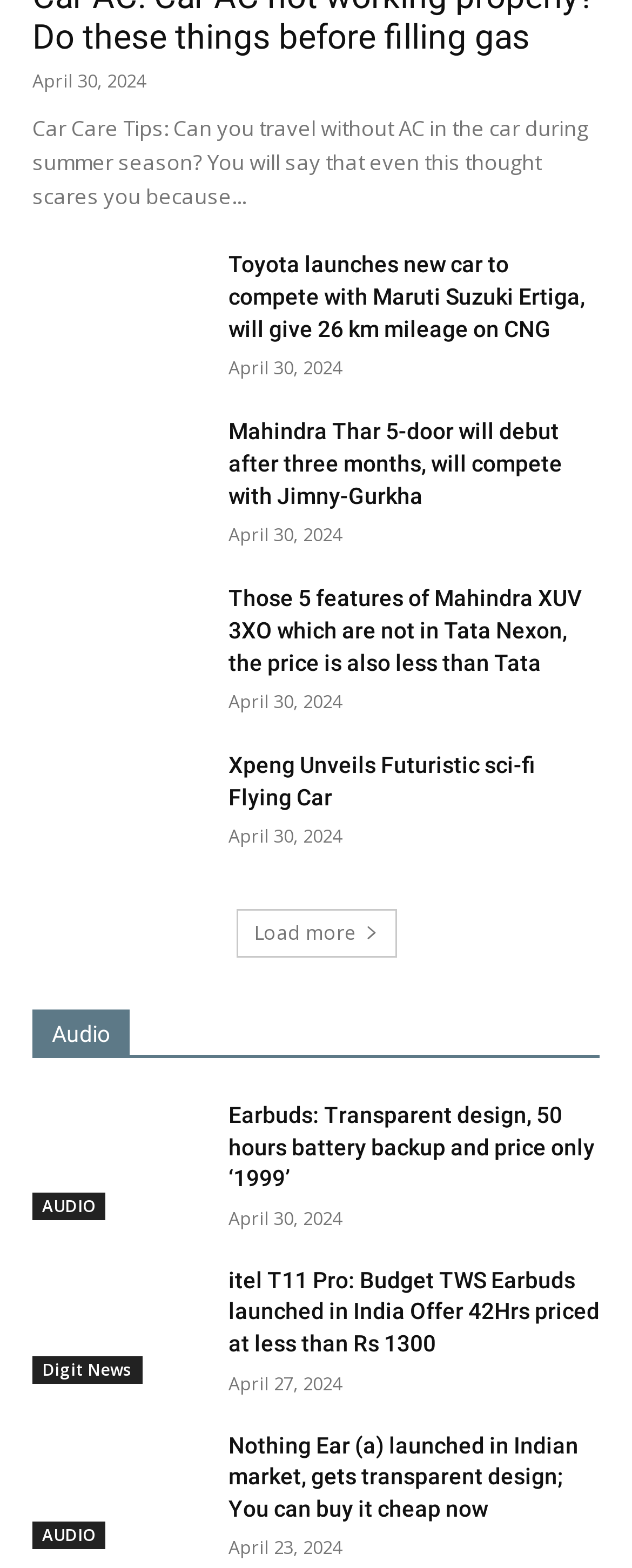Please specify the bounding box coordinates for the clickable region that will help you carry out the instruction: "Learn about the itel T11 Pro earbuds".

[0.051, 0.807, 0.321, 0.883]